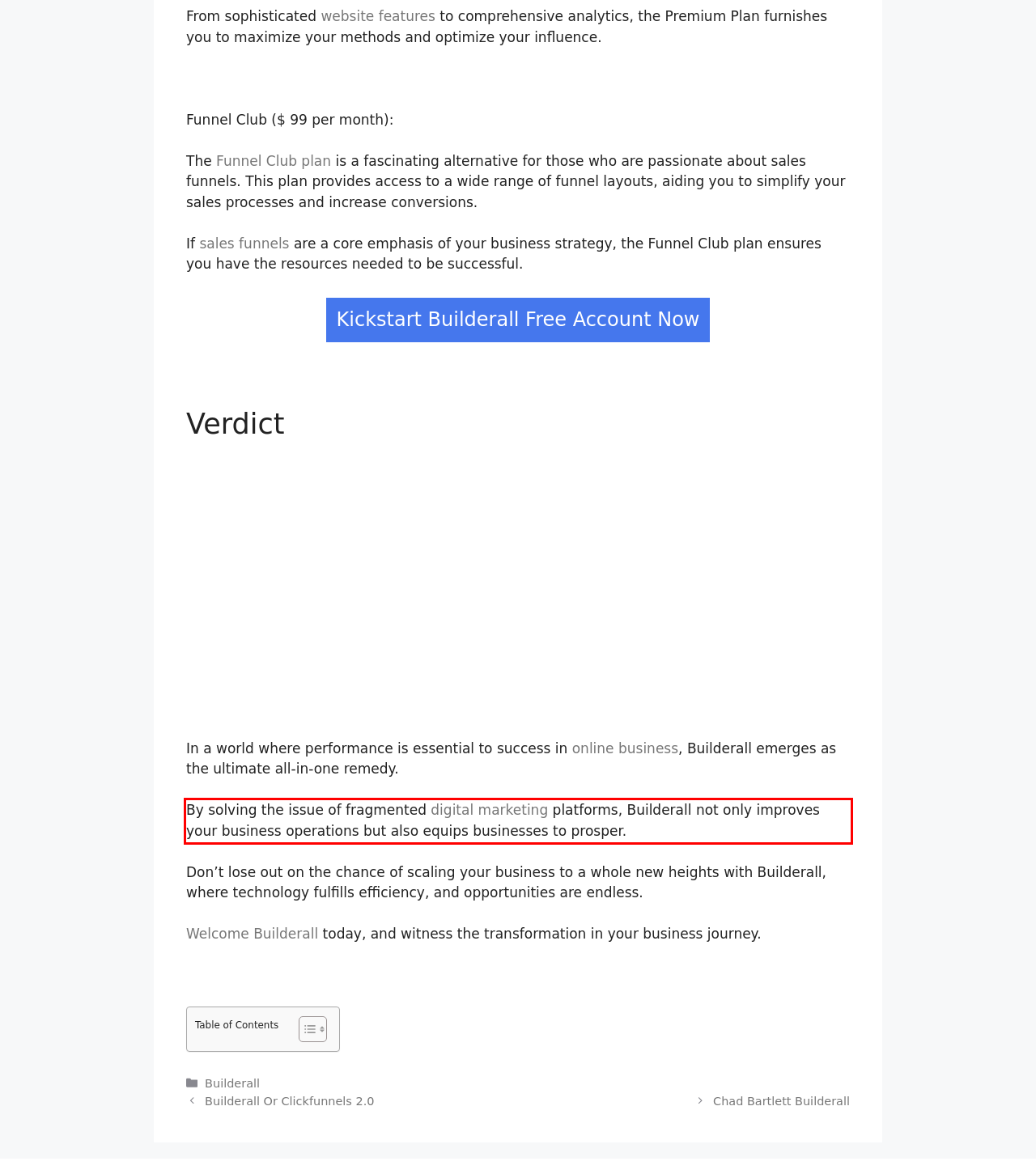In the screenshot of the webpage, find the red bounding box and perform OCR to obtain the text content restricted within this red bounding box.

By solving the issue of fragmented digital marketing platforms, Builderall not only improves your business operations but also equips businesses to prosper.